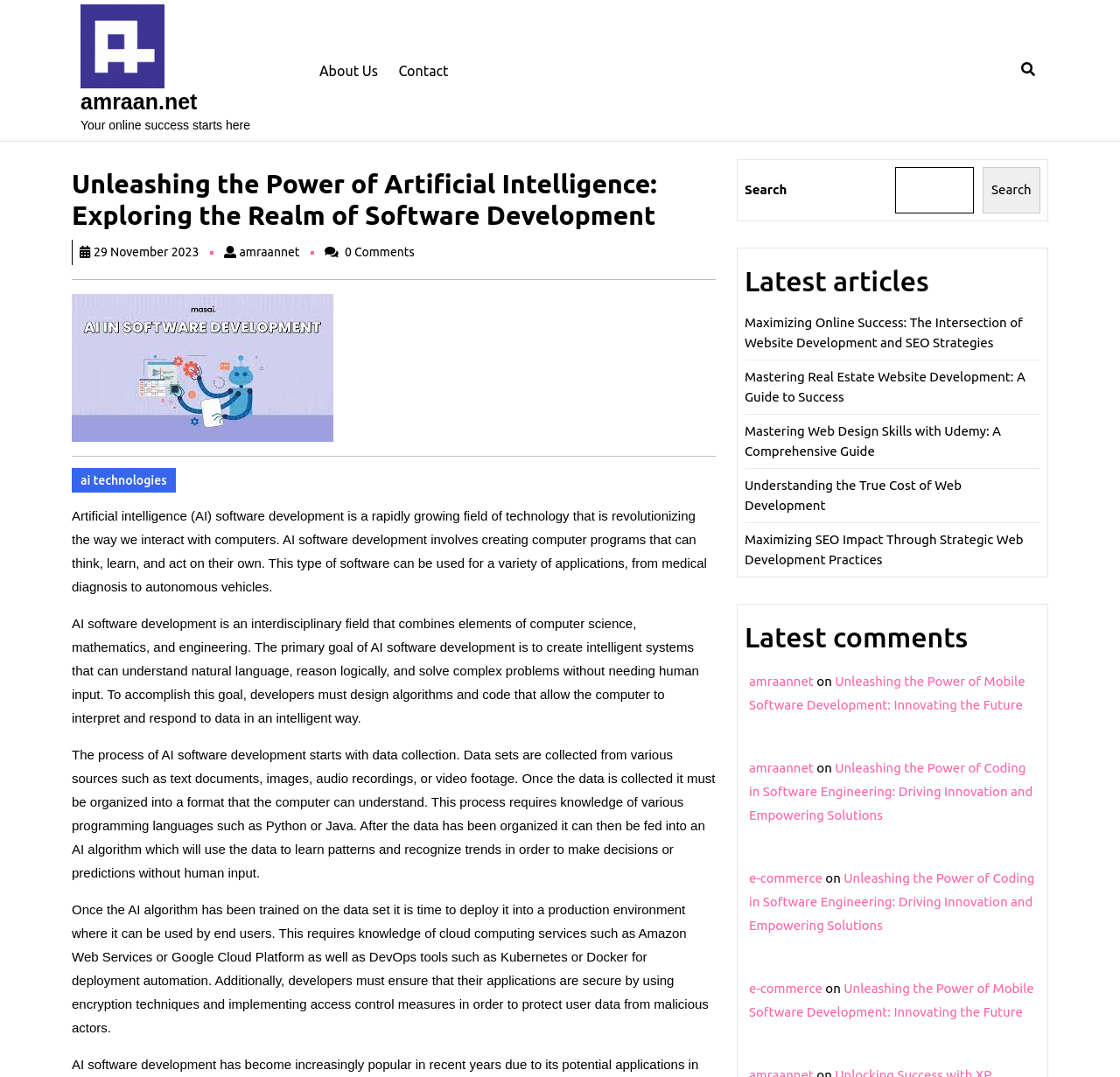Respond with a single word or phrase:
How many latest articles are listed?

6